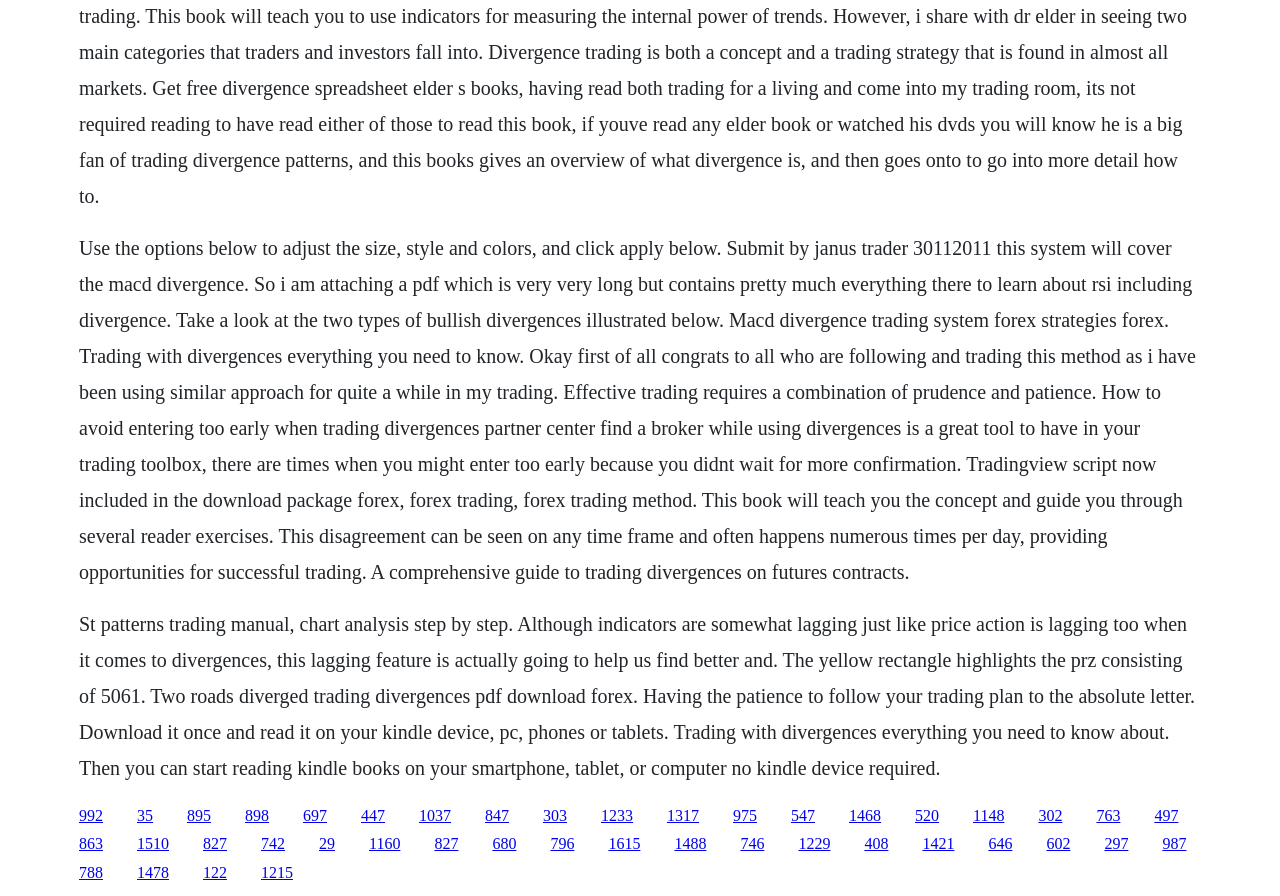Give a one-word or one-phrase response to the question:
What is the title of the book mentioned on this webpage?

Trading with divergences